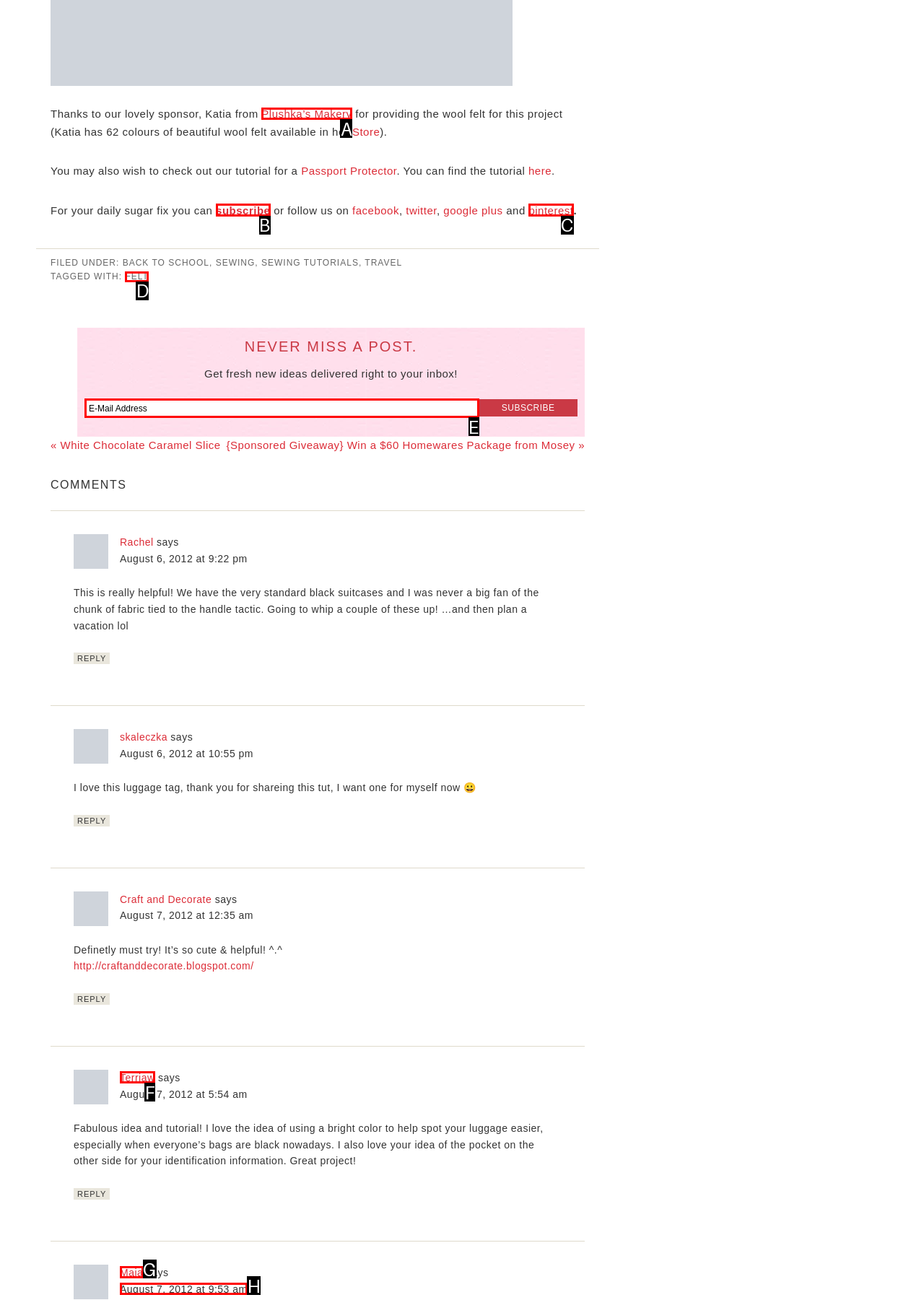Choose the letter that corresponds to the correct button to accomplish the task: Visit Plushka’s Makery store
Reply with the letter of the correct selection only.

A